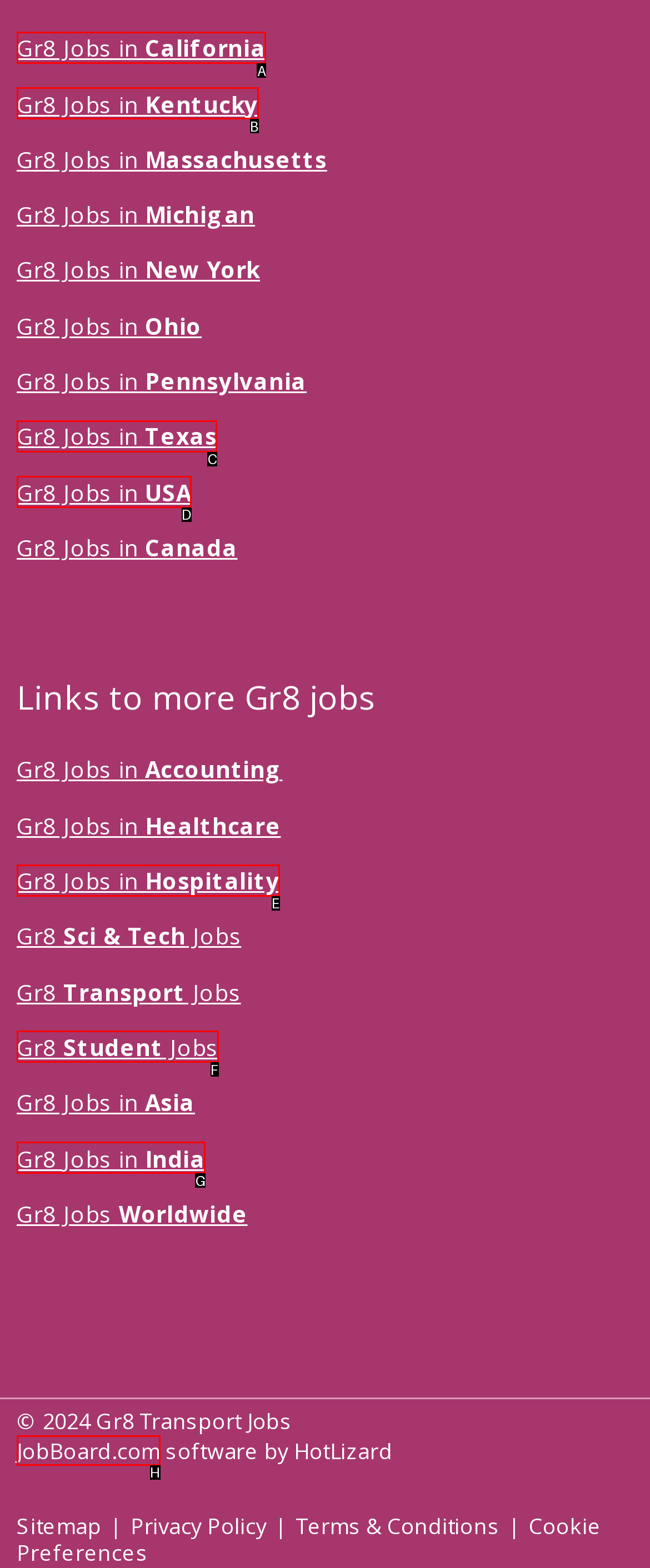Match the description: CivicPlus® to the appropriate HTML element. Respond with the letter of your selected option.

None